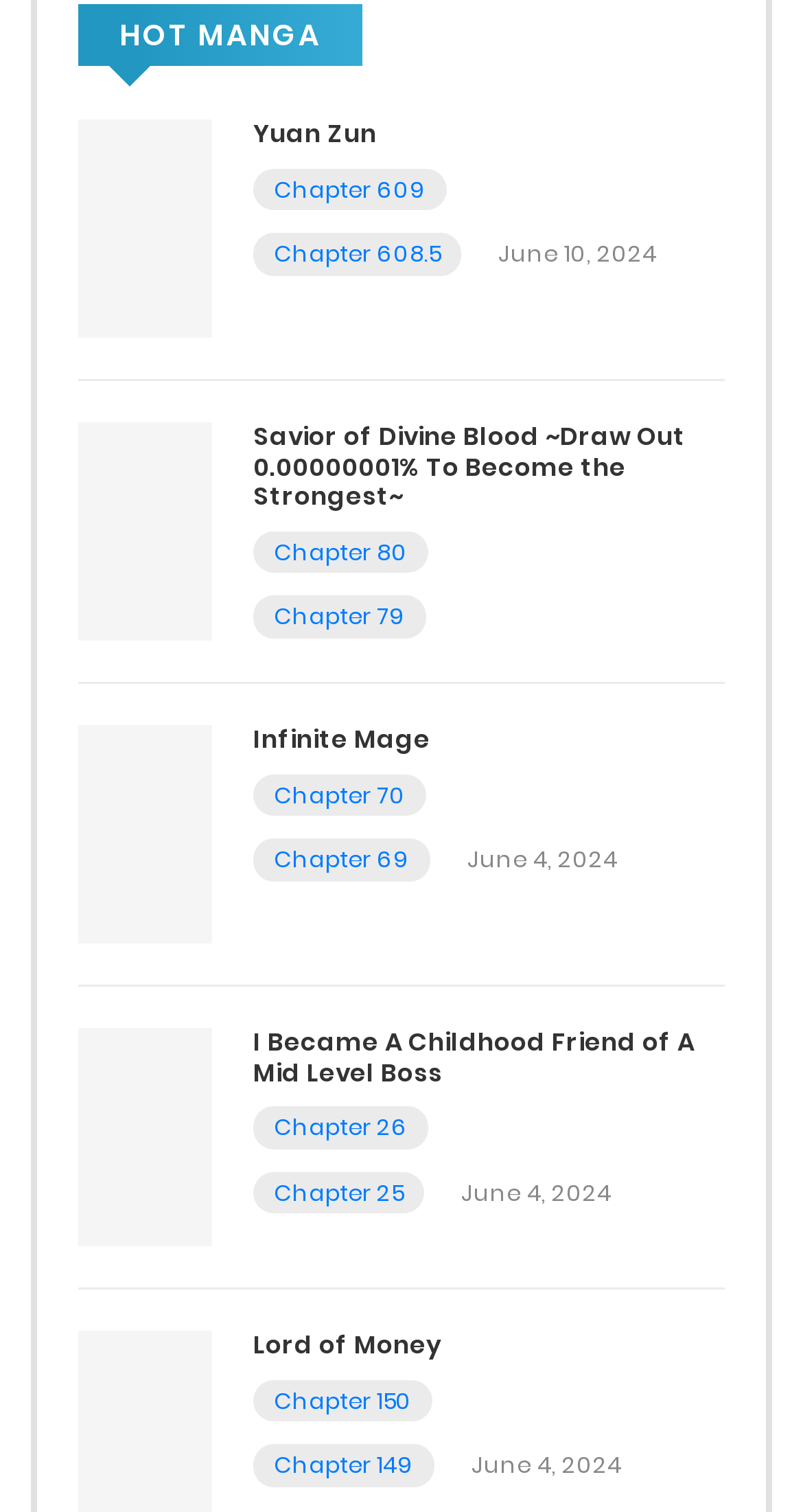Based on the image, give a detailed response to the question: What is the chapter number of the oldest chapter of 'Lord of Money'?

I looked for the link with the lowest chapter number under the 'Lord of Money' heading and found 'Chapter 149'.